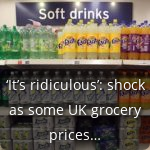Respond to the following question using a concise word or phrase: 
What is the context of the quote?

UK grocery prices